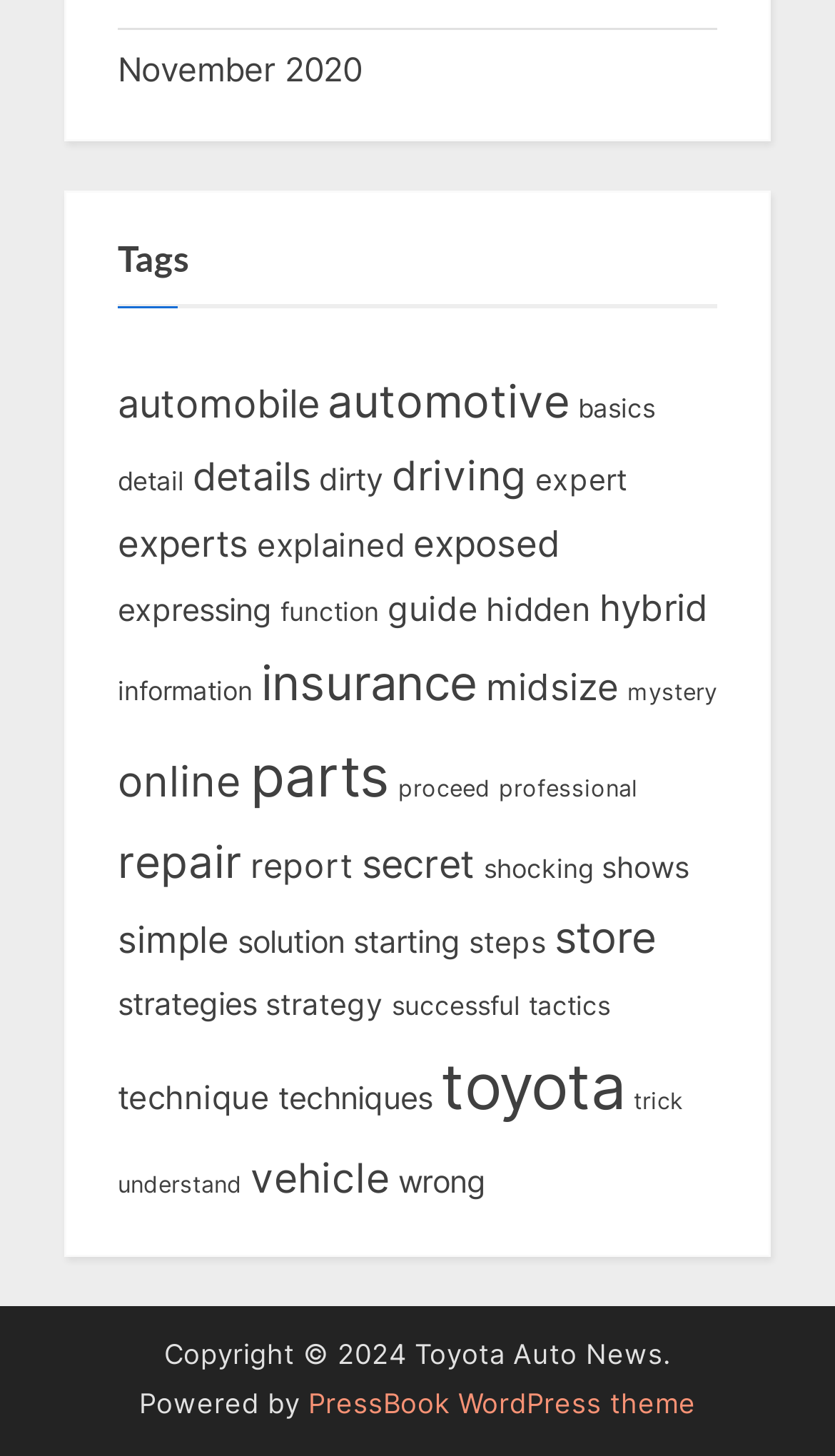Find the bounding box coordinates of the area to click in order to follow the instruction: "Go to the home page".

None